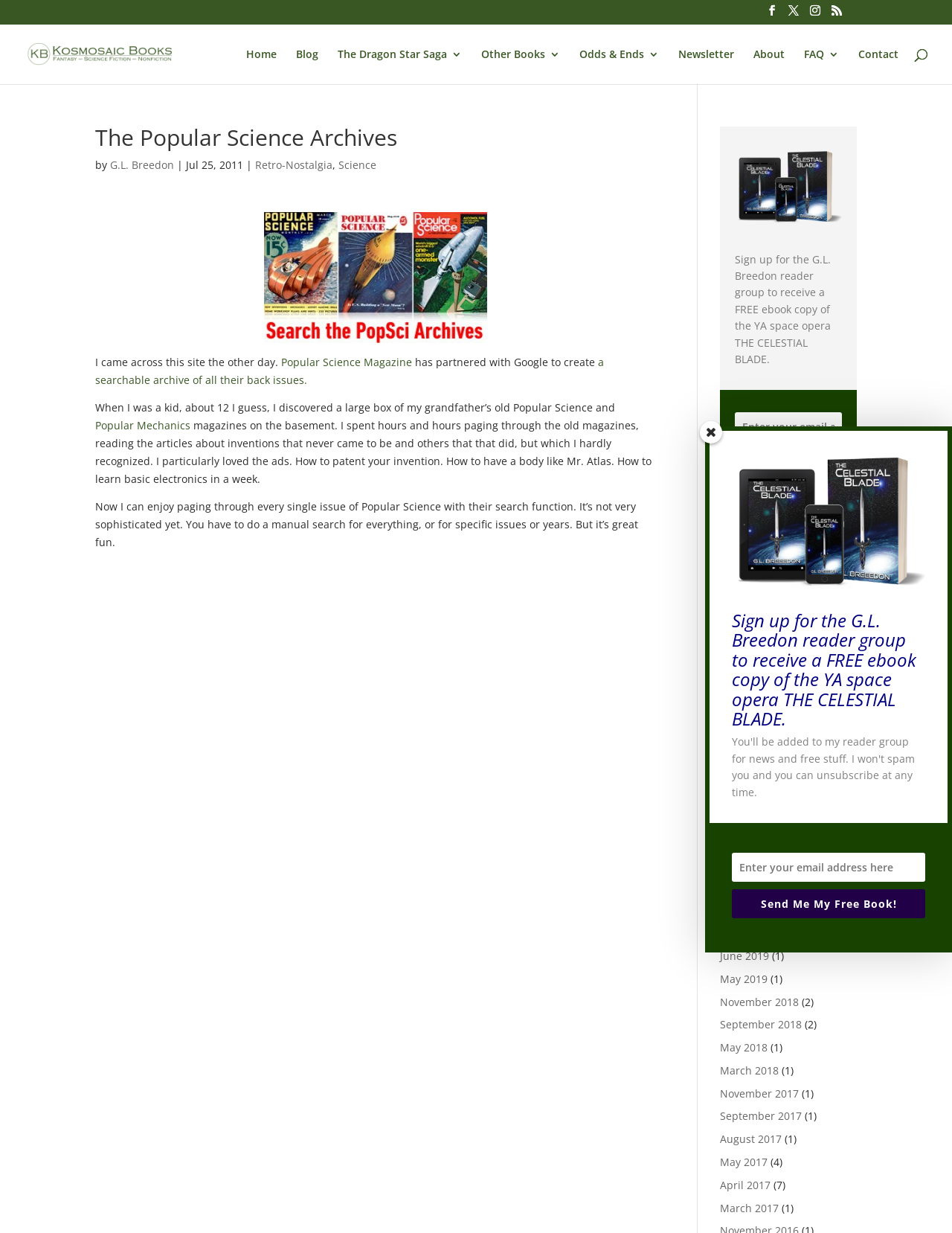Find the bounding box coordinates of the clickable region needed to perform the following instruction: "Click the 'Home' link". The coordinates should be provided as four float numbers between 0 and 1, i.e., [left, top, right, bottom].

[0.259, 0.04, 0.291, 0.068]